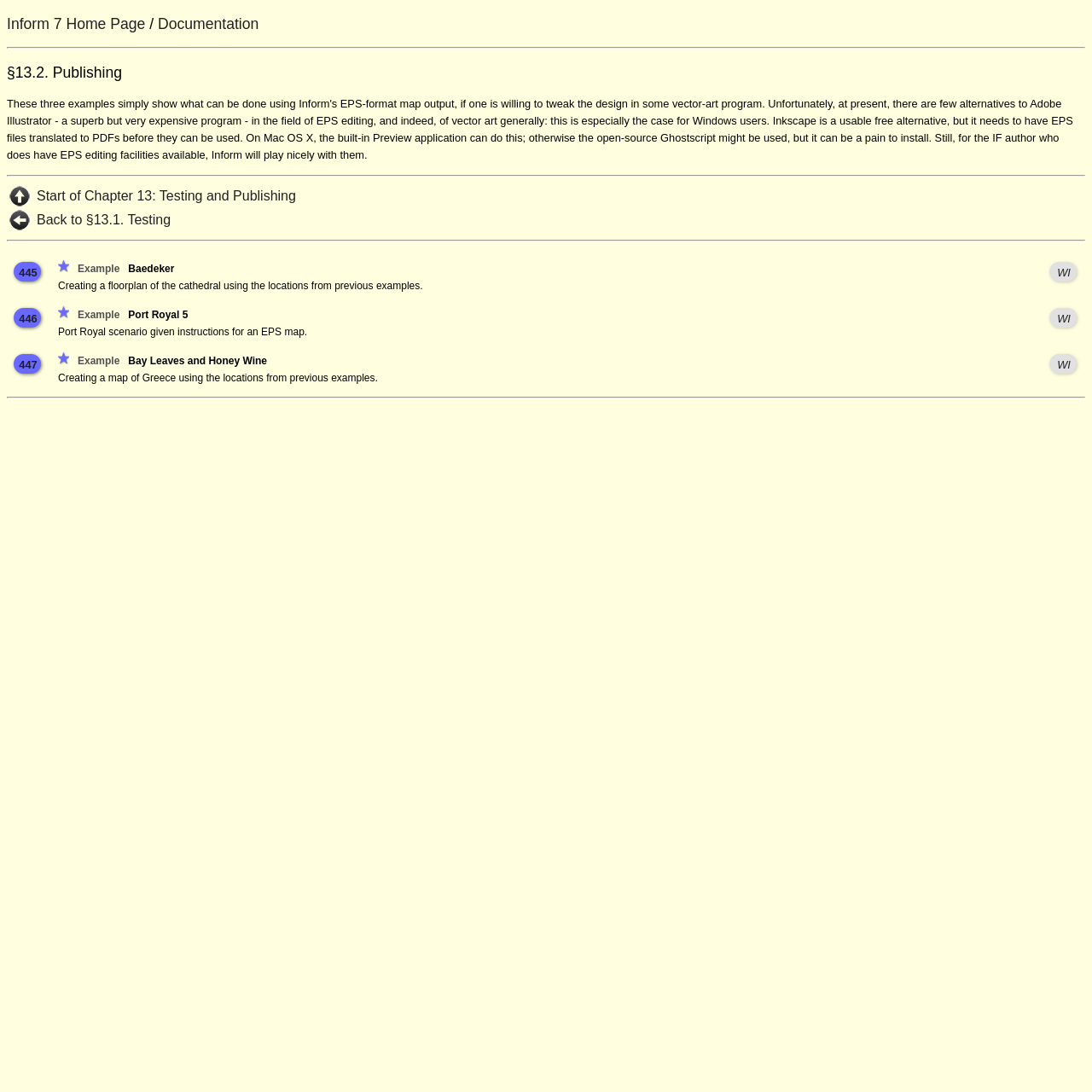Based on the description "ExampleBay Leaves and Honey Wine", find the bounding box of the specified UI element.

[0.053, 0.325, 0.245, 0.336]